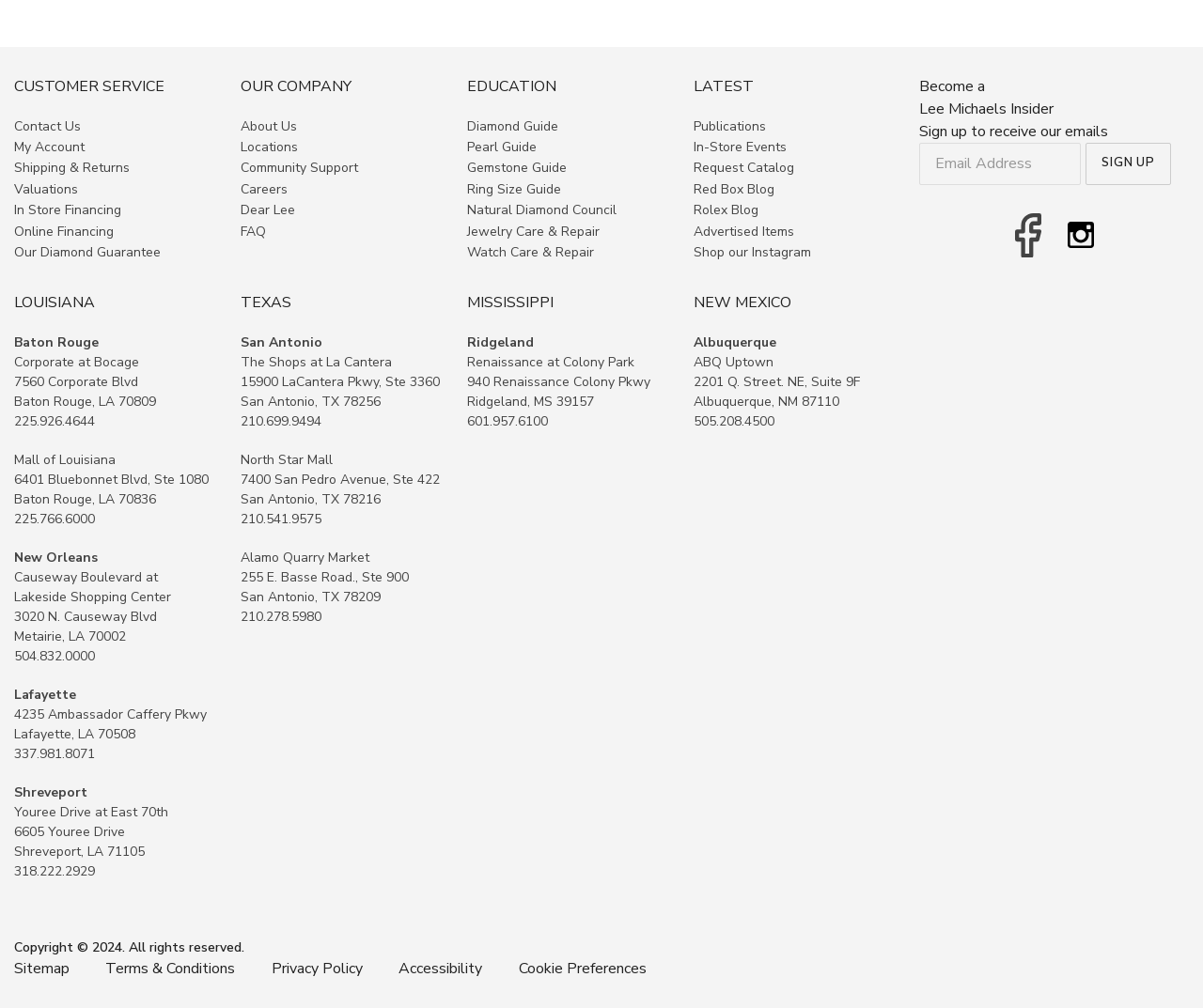Pinpoint the bounding box coordinates of the area that must be clicked to complete this instruction: "Contact customer service".

[0.012, 0.115, 0.067, 0.136]